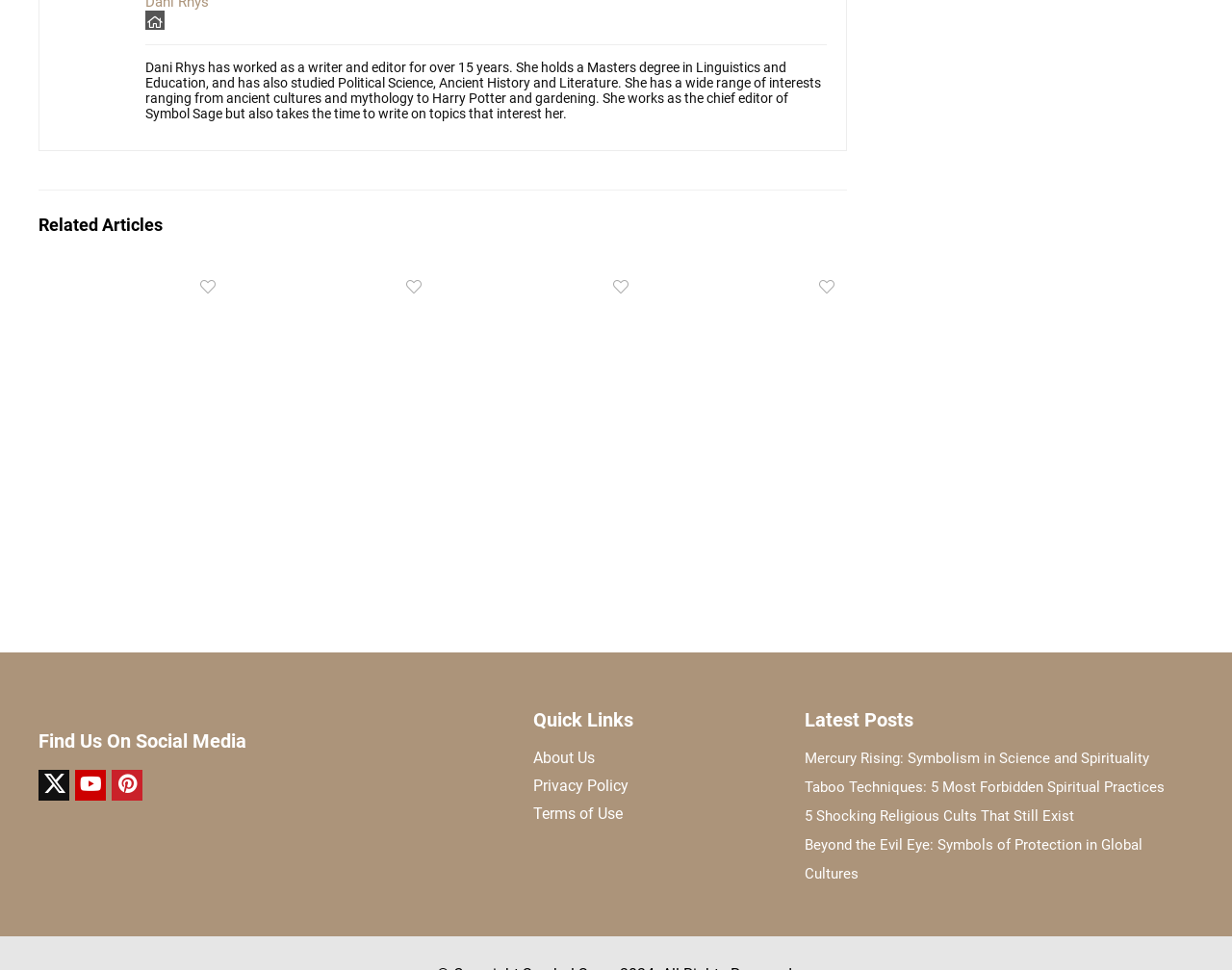How many related articles are shown?
Using the visual information, respond with a single word or phrase.

4